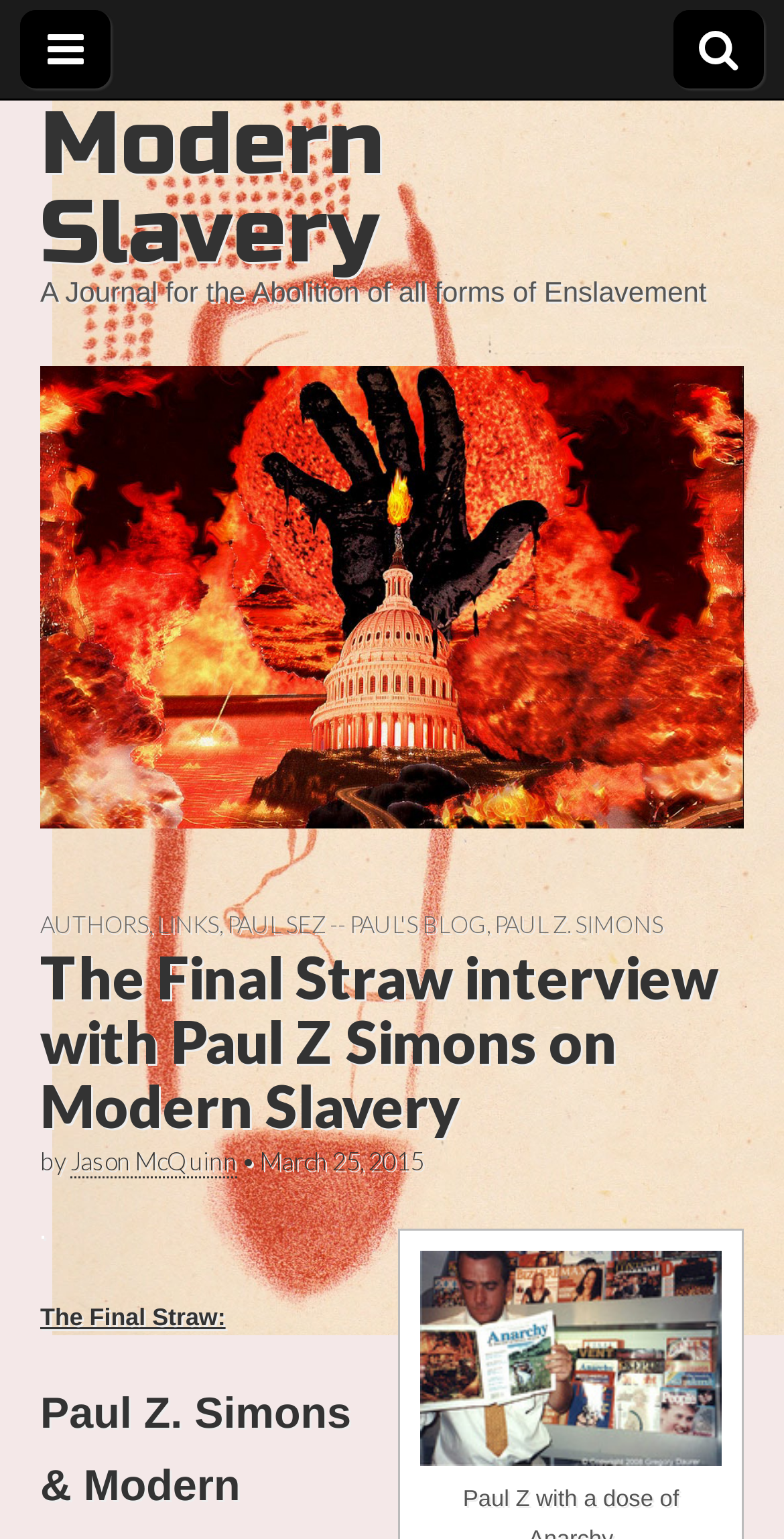Extract the primary heading text from the webpage.

The Final Straw interview with Paul Z Simons on Modern Slavery